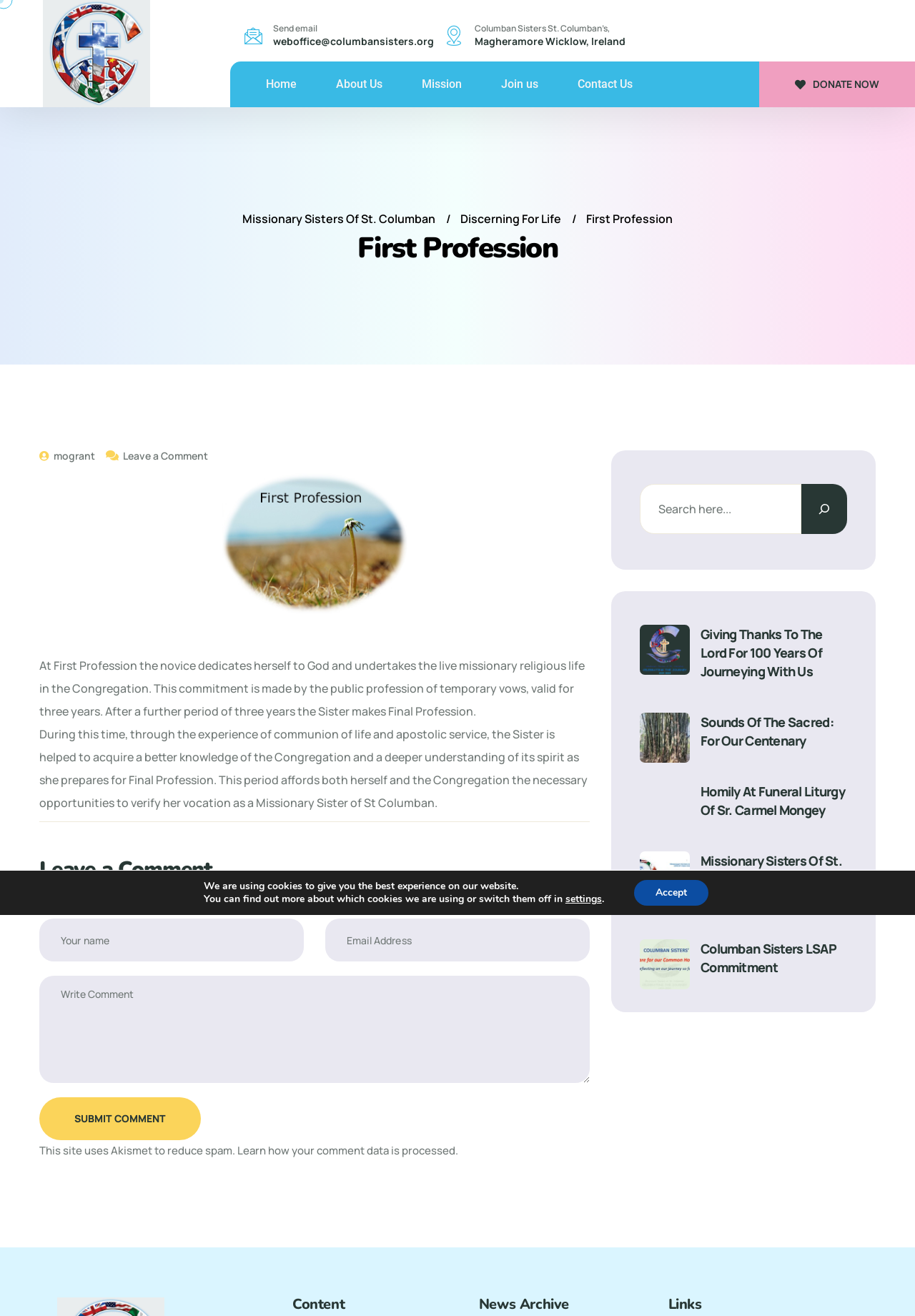Pinpoint the bounding box coordinates of the clickable element to carry out the following instruction: "Click the 'Home' link."

[0.291, 0.056, 0.324, 0.072]